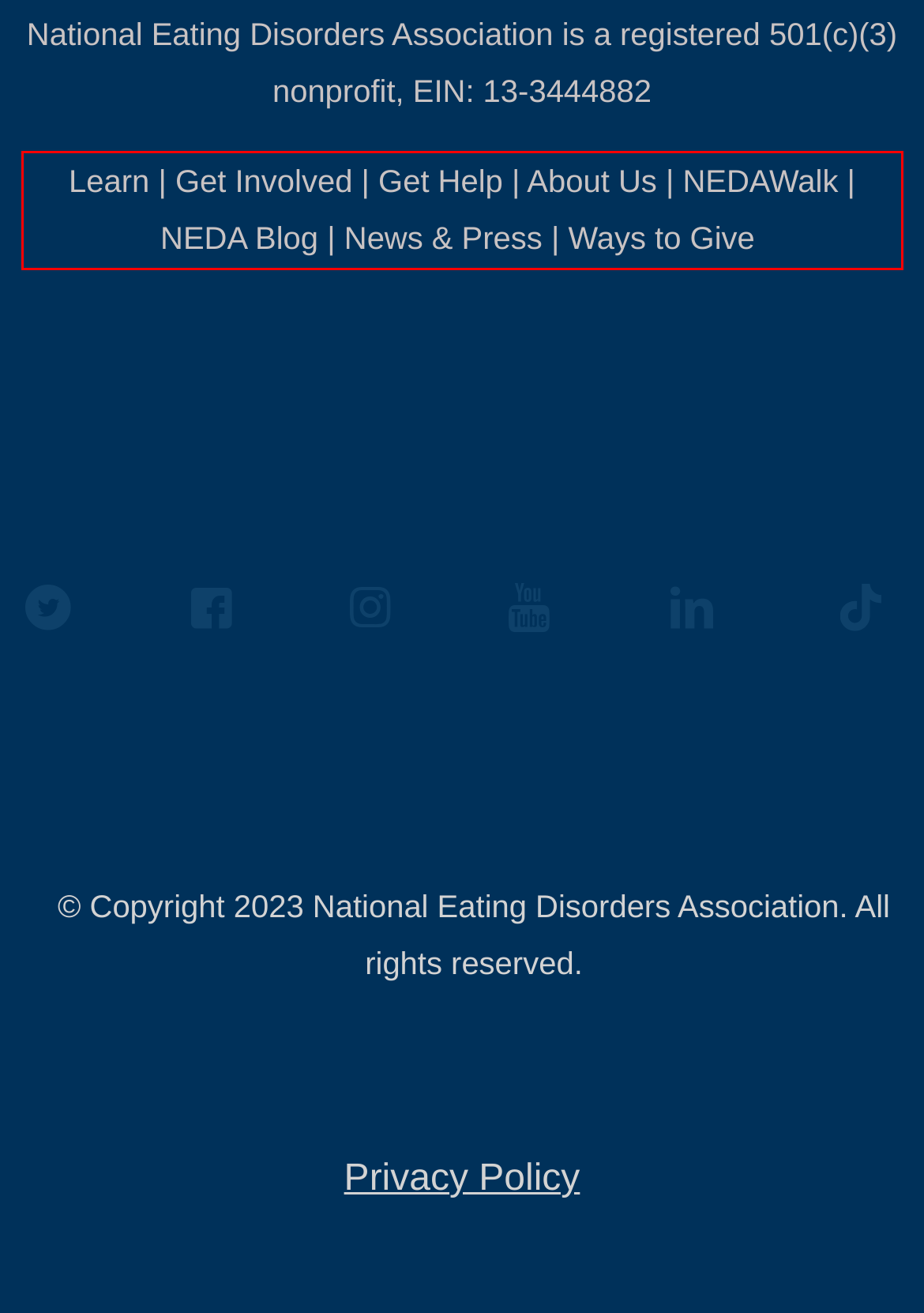You are provided with a screenshot of a webpage featuring a red rectangle bounding box. Extract the text content within this red bounding box using OCR.

Learn | Get Involved | Get Help | About Us | NEDAWalk | NEDA Blog | News & Press | Ways to Give